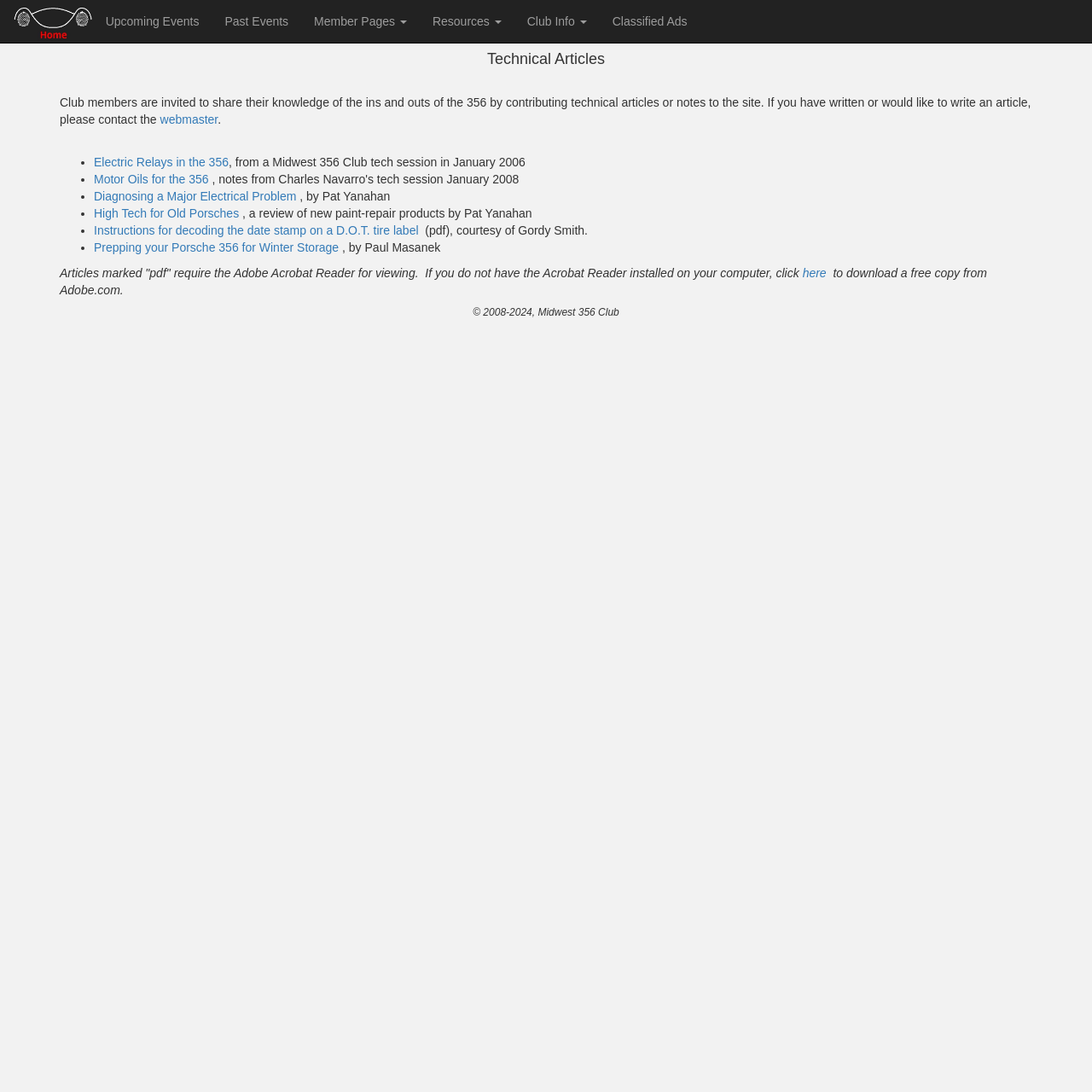Give the bounding box coordinates for this UI element: "High Tech for Old Porsches". The coordinates should be four float numbers between 0 and 1, arranged as [left, top, right, bottom].

[0.086, 0.189, 0.222, 0.201]